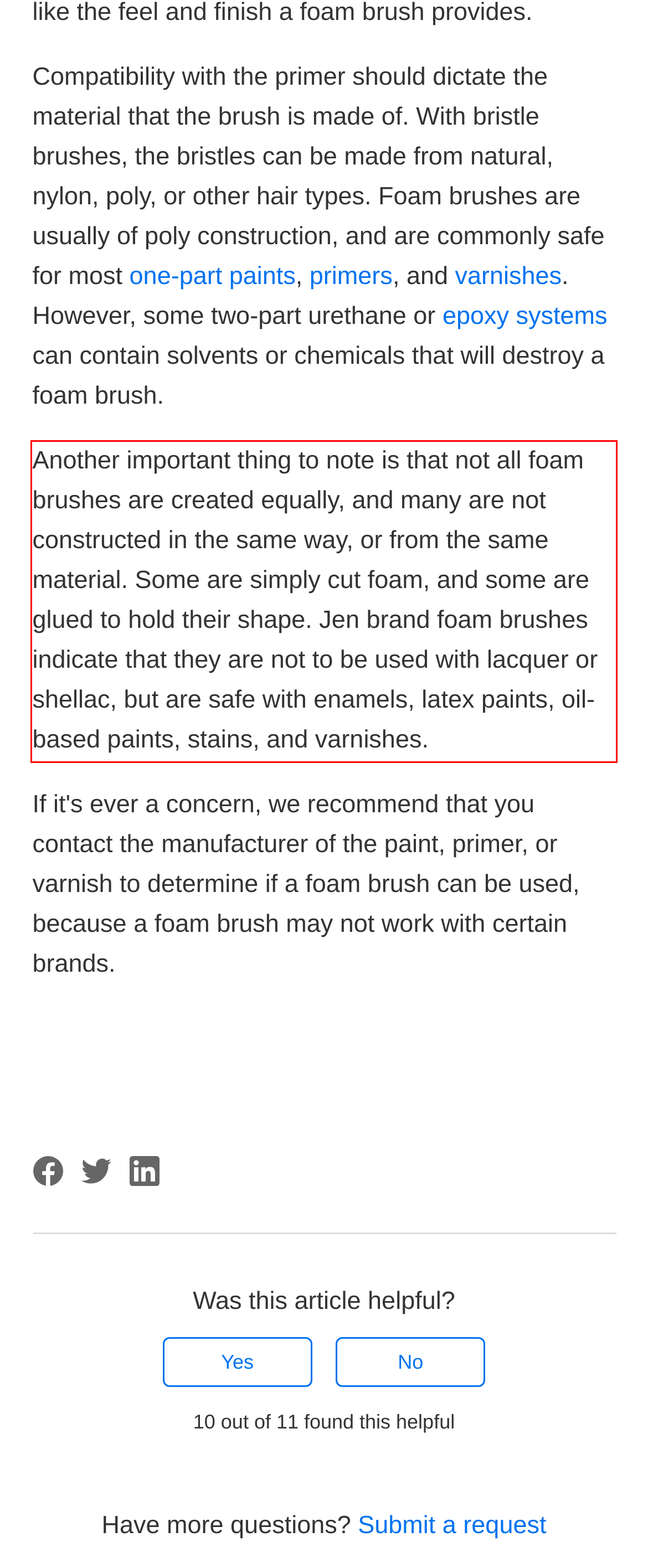Please examine the screenshot of the webpage and read the text present within the red rectangle bounding box.

Another important thing to note is that not all foam brushes are created equally, and many are not constructed in the same way, or from the same material. Some are simply cut foam, and some are glued to hold their shape. Jen brand foam brushes indicate that they are not to be used with lacquer or shellac, but are safe with enamels, latex paints, oil-based paints, stains, and varnishes.